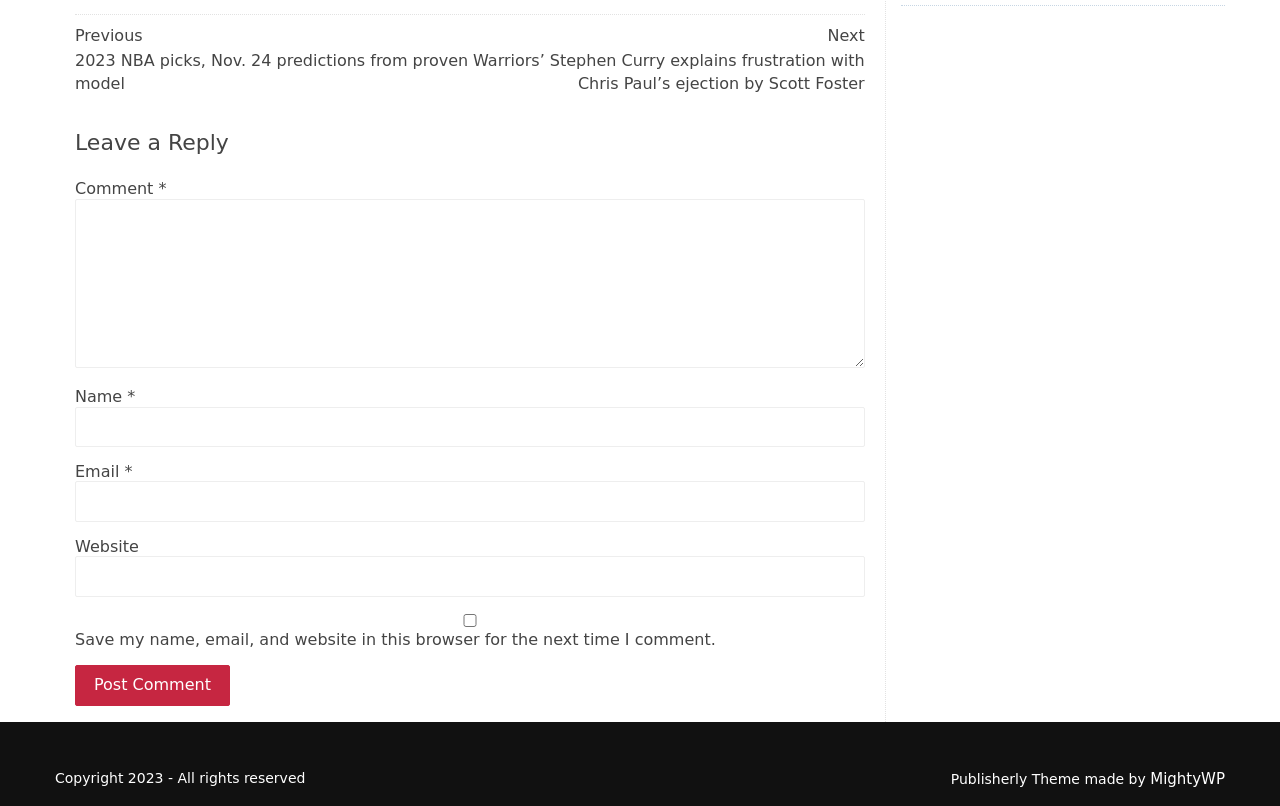What is the copyright year of the webpage?
Provide an in-depth answer to the question, covering all aspects.

The webpage's footer contains the text 'Copyright 2023 - All rights reserved', indicating that the webpage's copyright year is 2023.